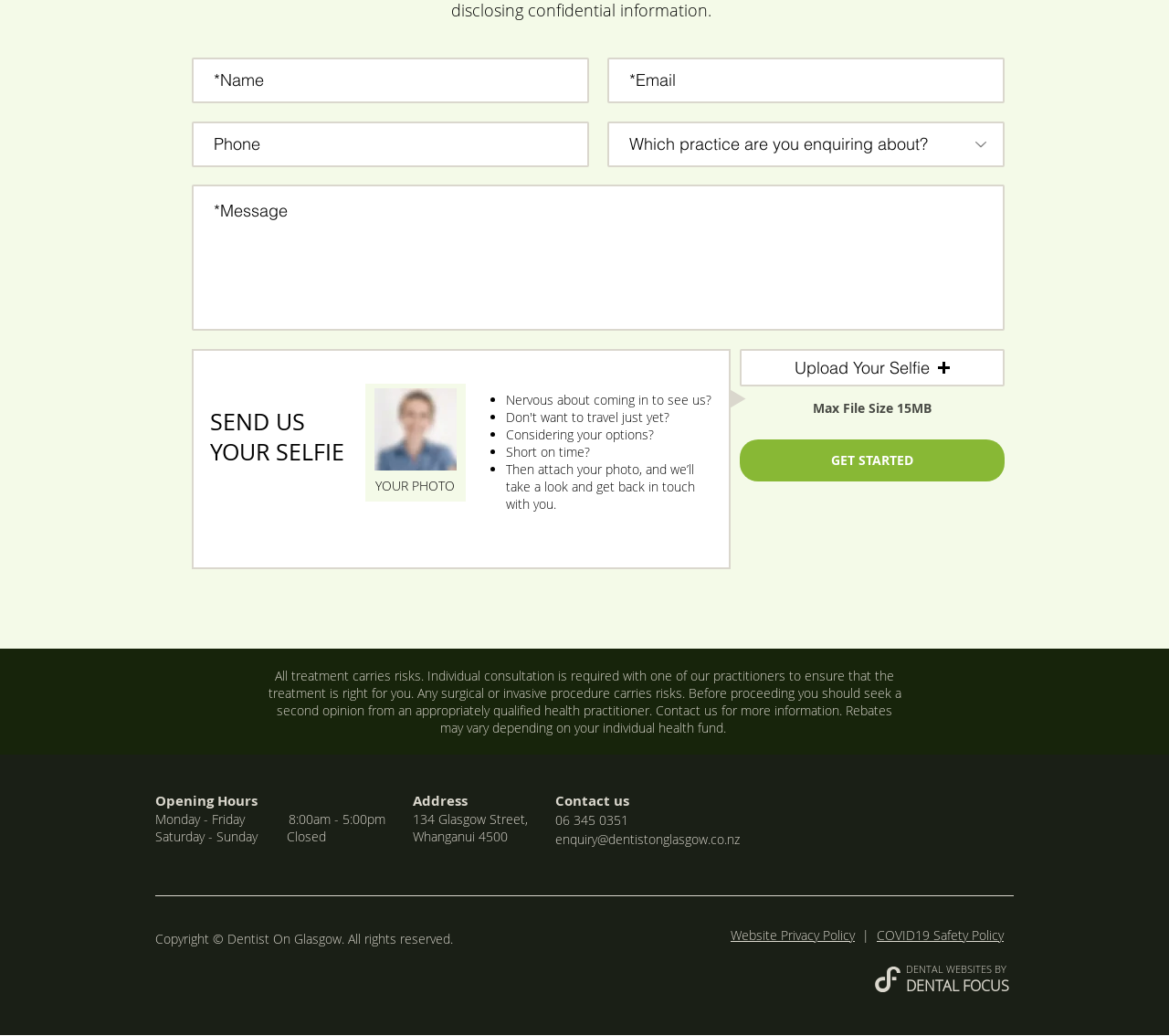Provide a short, one-word or phrase answer to the question below:
How can I contact the dentist?

Phone or email